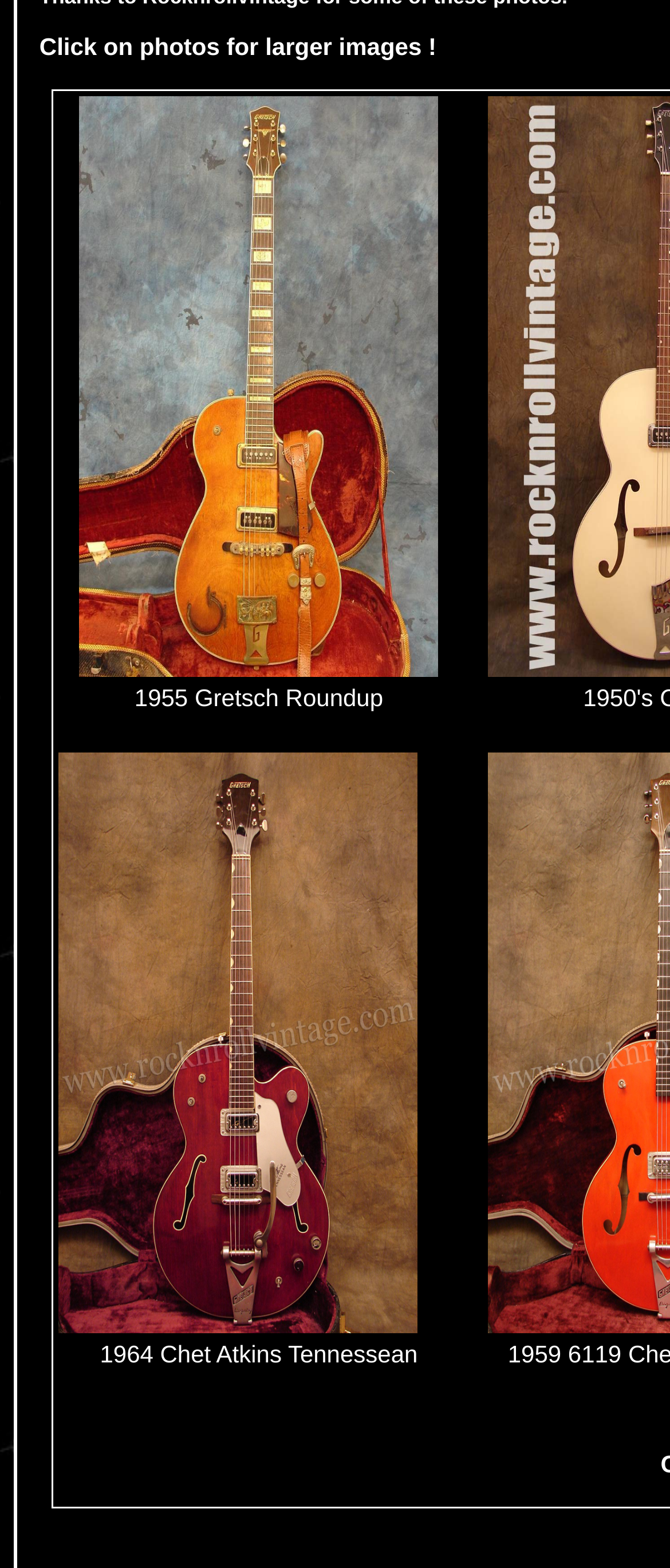Refer to the image and provide a thorough answer to this question:
What is the brand of the guitar in the first image?

By looking at the image with the description '1955 Gretsch Roundup', I can infer that the brand of the guitar is Gretsch.